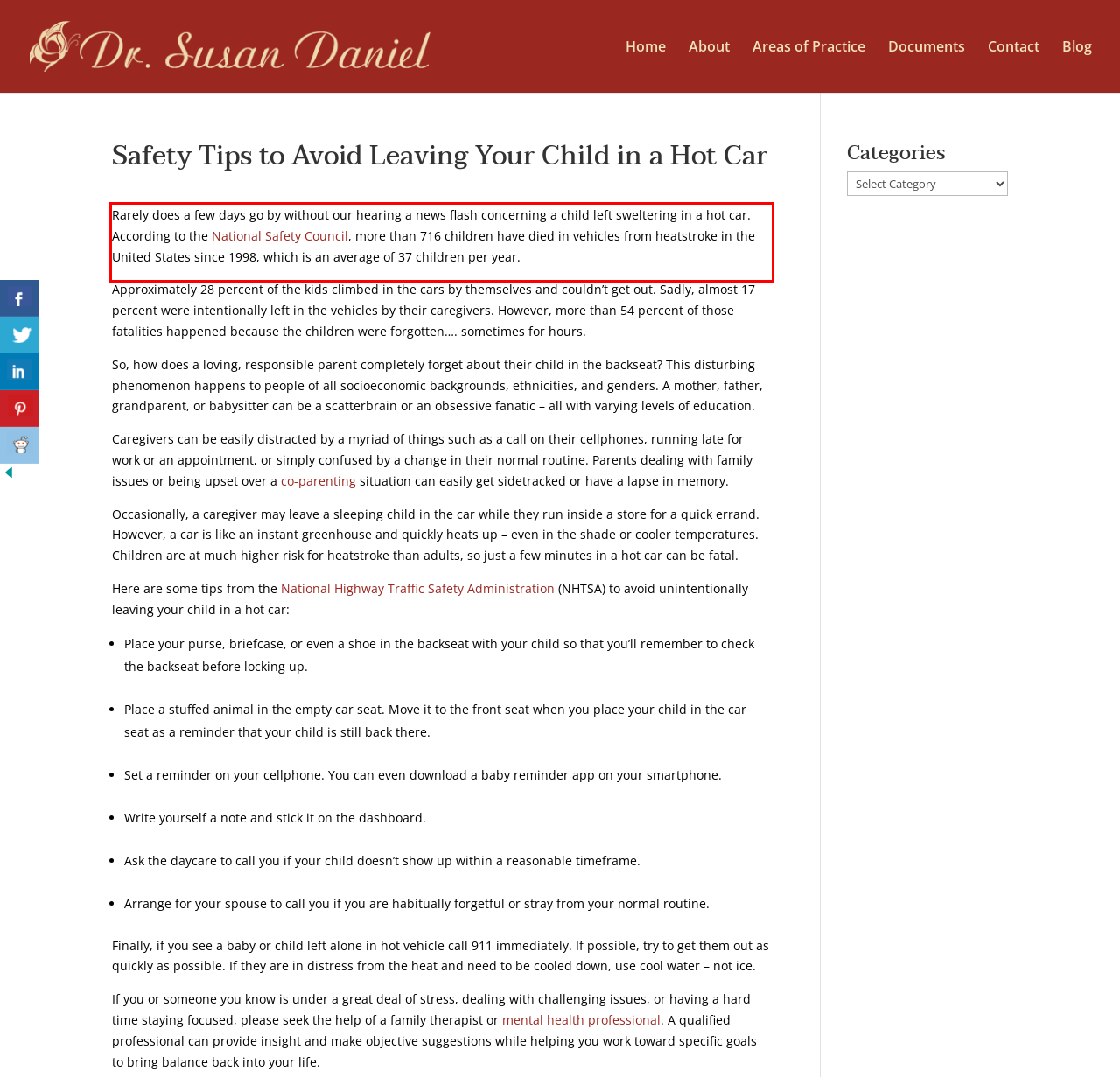Please extract the text content within the red bounding box on the webpage screenshot using OCR.

Rarely does a few days go by without our hearing a news flash concerning a child left sweltering in a hot car. According to the National Safety Council, more than 716 children have died in vehicles from heatstroke in the United States since 1998, which is an average of 37 children per year.